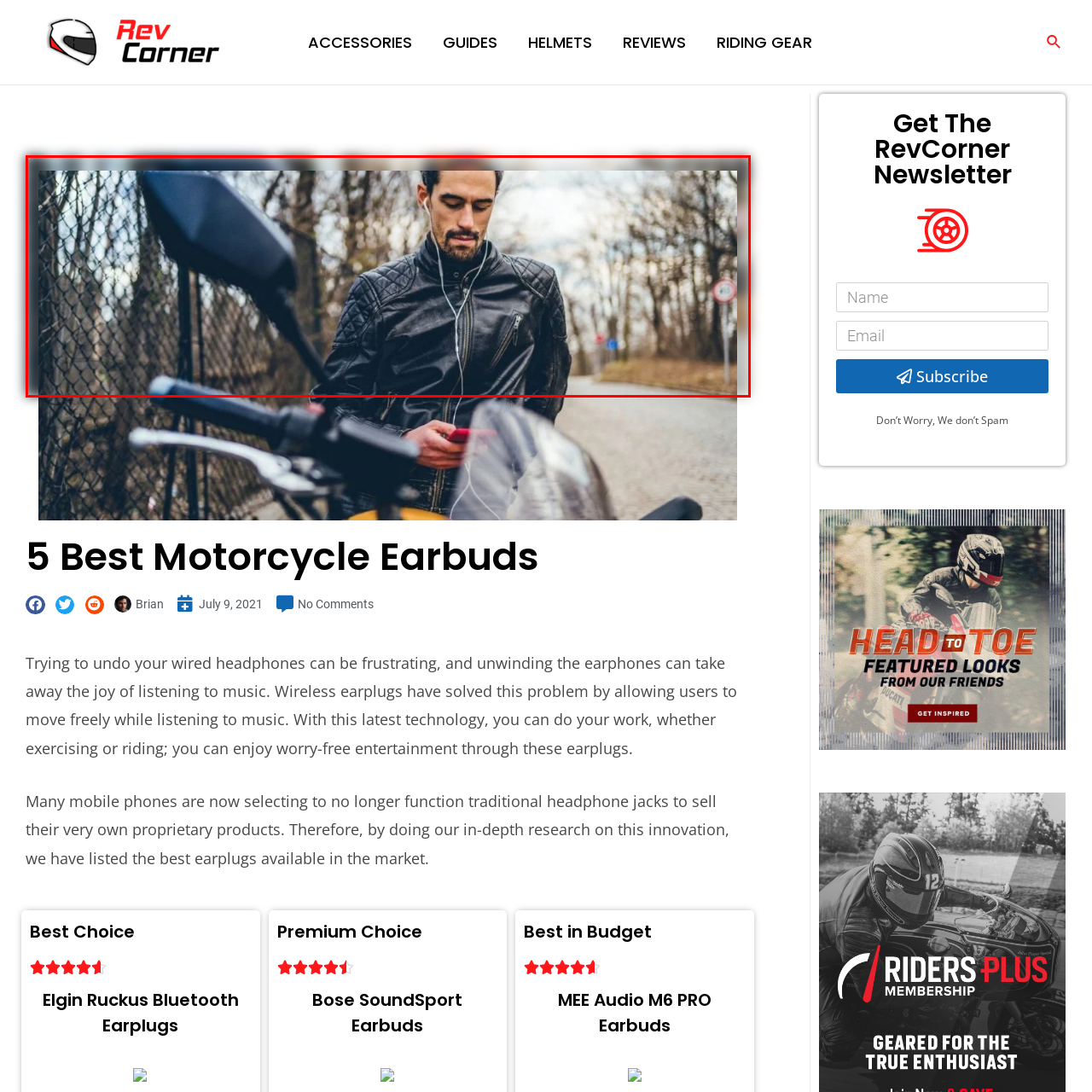Observe the image enclosed by the red rectangle, then respond to the question in one word or phrase:
What is the atmosphere of the scene?

Tranquil